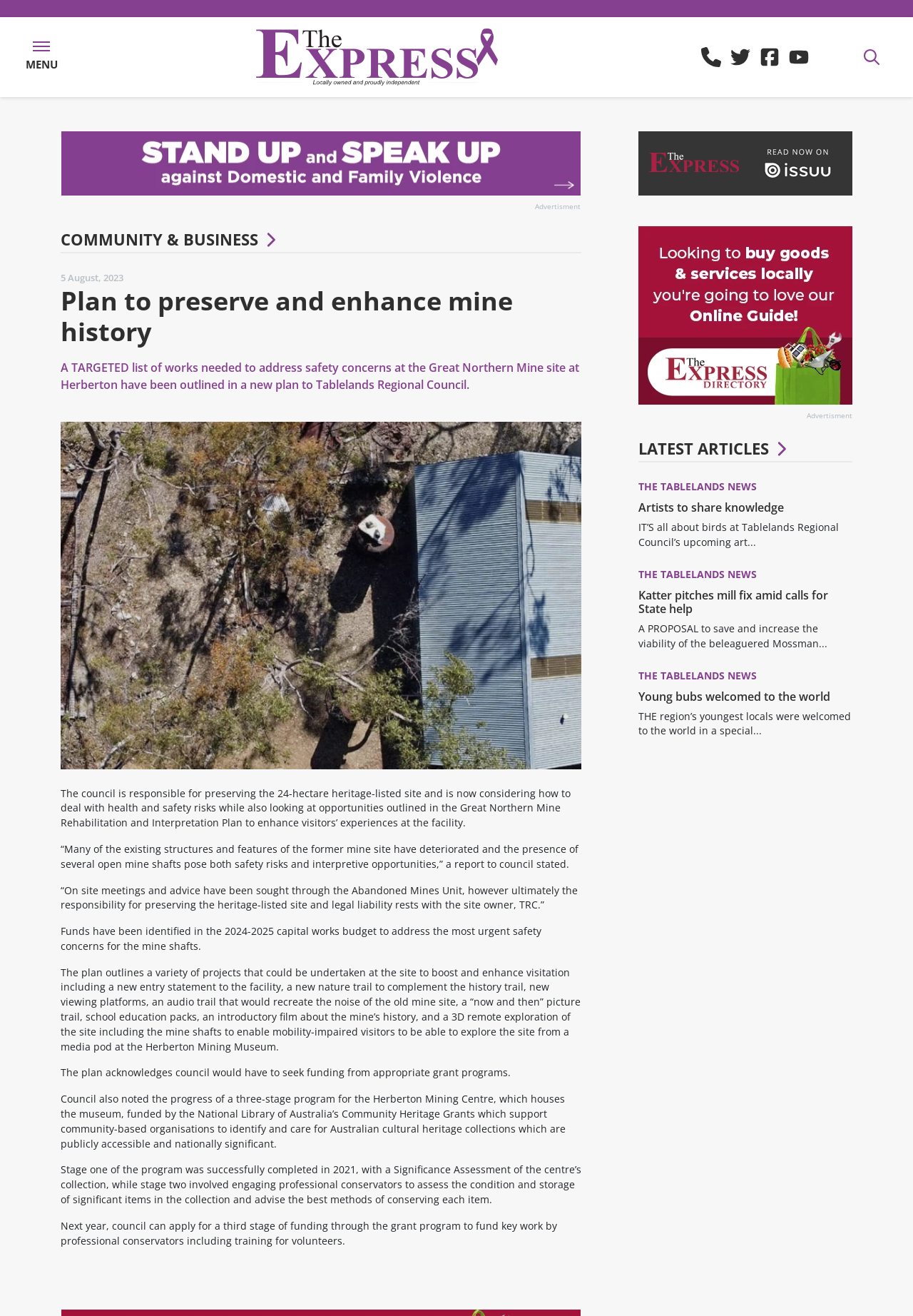What type of trail is proposed to be developed at the Great Northern Mine site?
Based on the content of the image, thoroughly explain and answer the question.

The article mentions that one of the projects outlined in the plan is to develop a new nature trail to complement the history trail at the Great Northern Mine site.